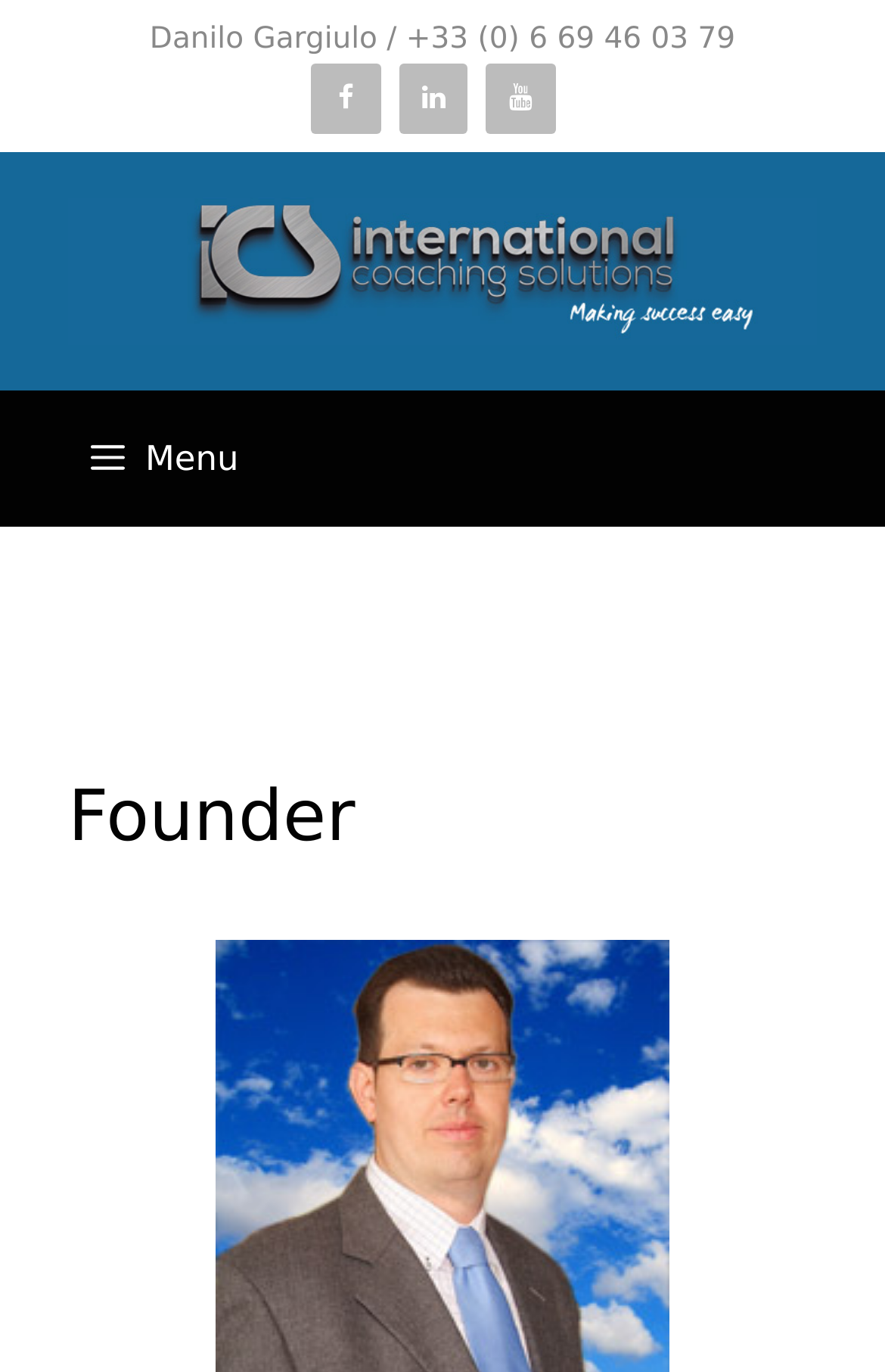How many social media links are there?
Examine the image and provide an in-depth answer to the question.

I counted the number of link elements under the complementary element with the bounding box coordinates [0.352, 0.046, 0.648, 0.111], which are Facebook, LinkedIn, and YouTube.